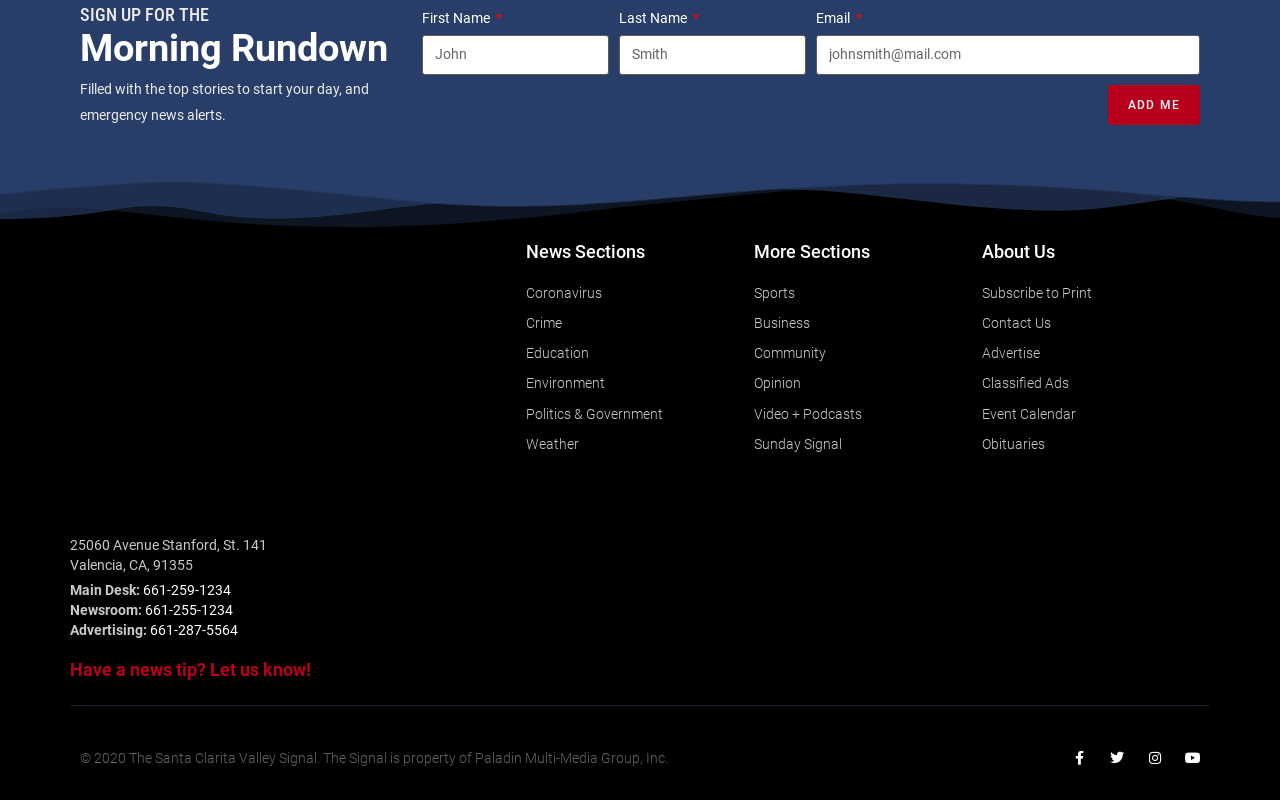Indicate the bounding box coordinates of the clickable region to achieve the following instruction: "Click News Sections."

[0.411, 0.303, 0.589, 0.326]